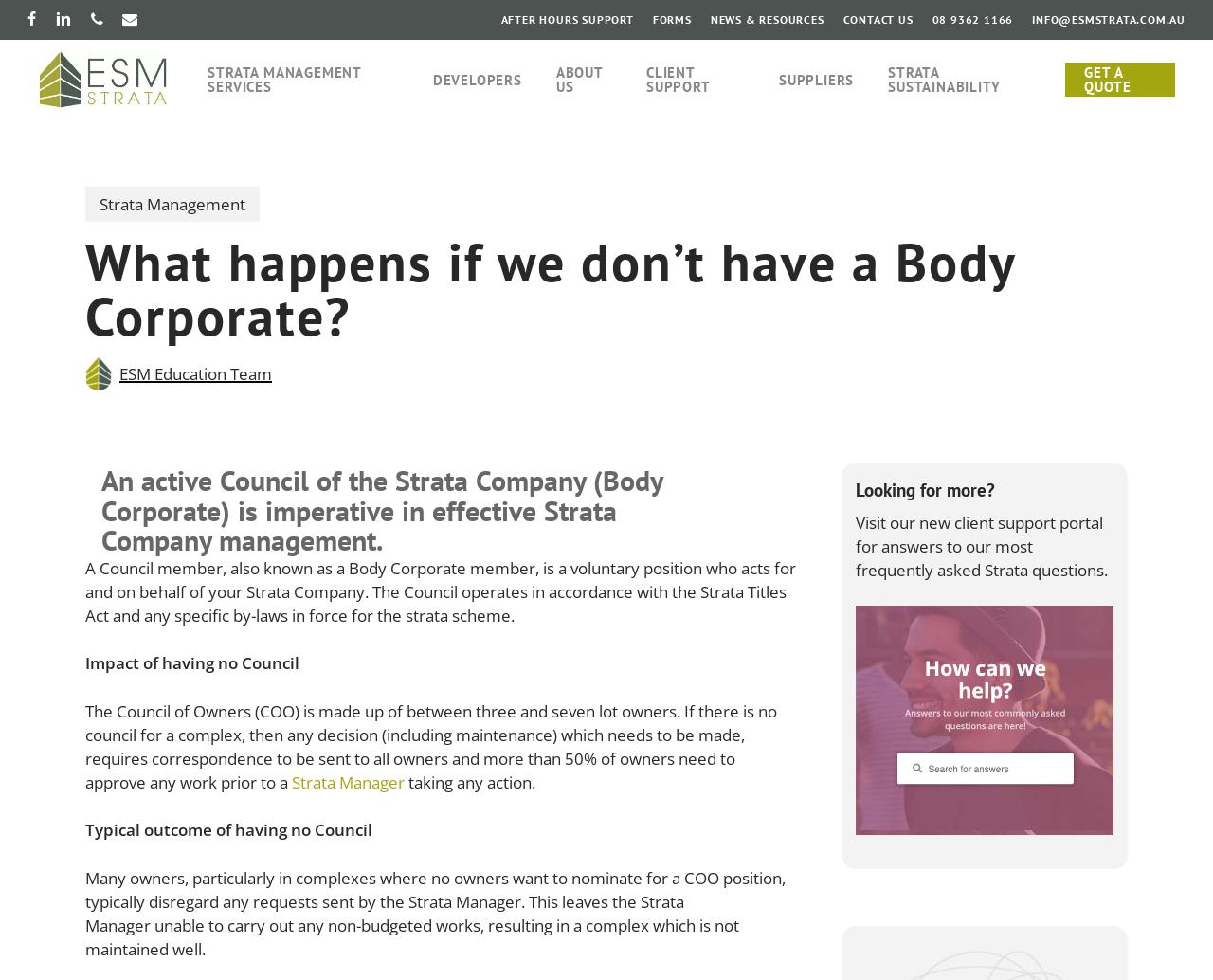What is the role of a Council member in a Strata Company?
Based on the image, answer the question with as much detail as possible.

A Council member, also known as a Body Corporate member, is a voluntary position who acts for and on behalf of your Strata Company. The Council operates in accordance with the Strata Titles Act and any specific by-laws in force for the strata scheme.